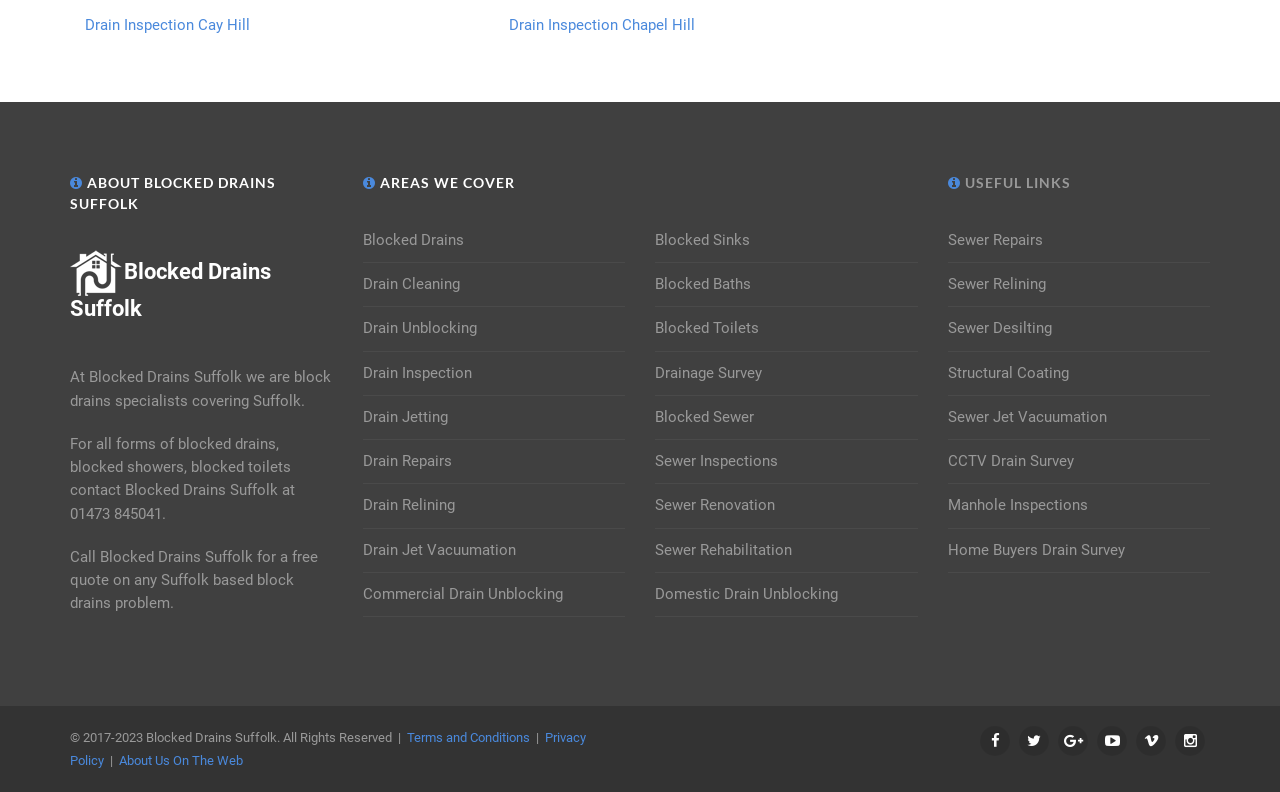Please determine the bounding box coordinates of the element's region to click for the following instruction: "Get a free quote on blocked drains".

[0.055, 0.692, 0.248, 0.773]